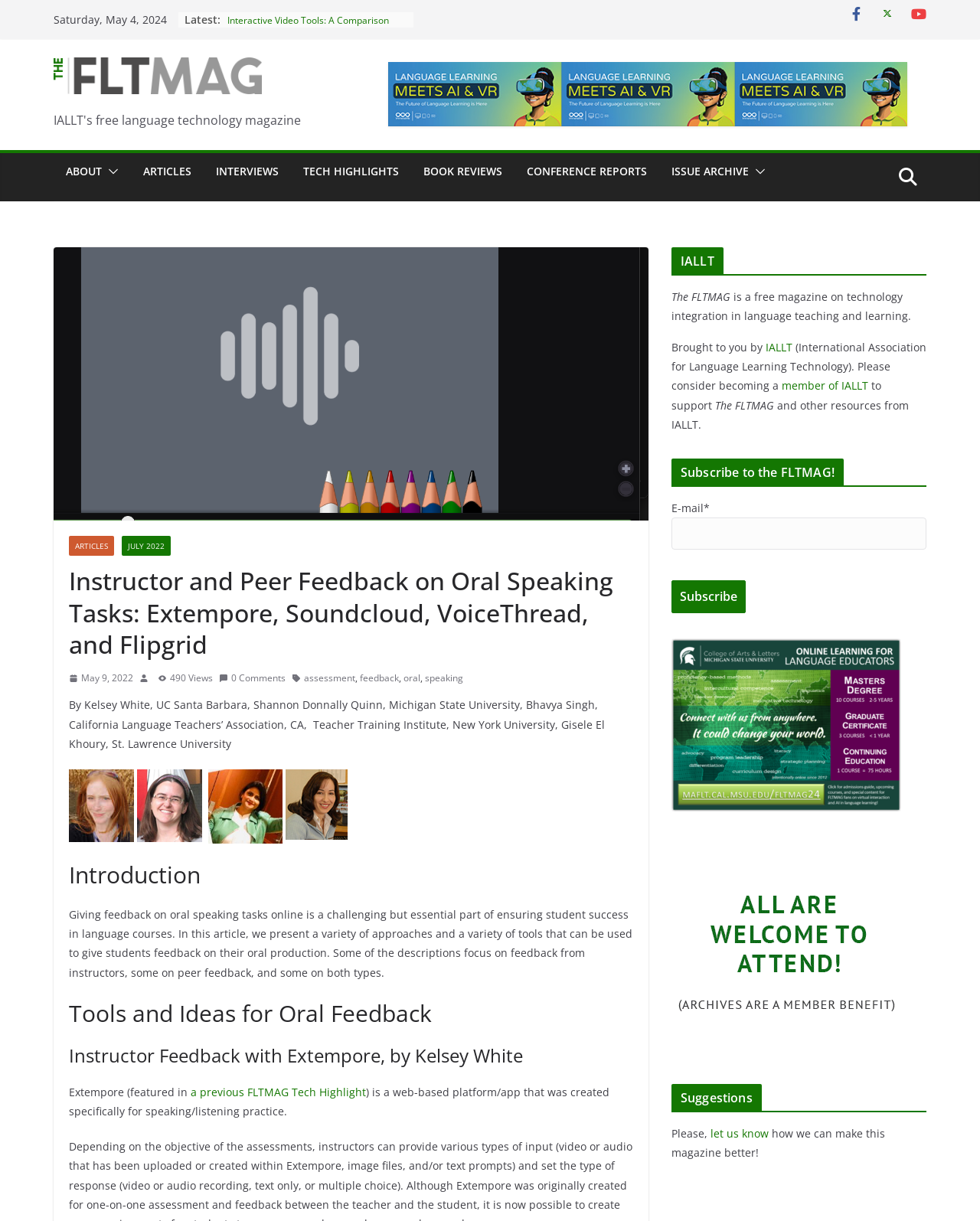How many links are there in the 'TECH HIGHLIGHTS' section?
Based on the image, answer the question with as much detail as possible.

I counted the links in the 'TECH HIGHLIGHTS' section by looking at the links 'Thinking Outside the Box: Creating An Interactive Infographic for World Language Professional Development Using H5P', '“Making It” in the Language Classroom: A Look at 3D Modeling with Luma AI', 'Interactive Video Tools: A Comparison', and 'If You Can’t Go to Russia, Russia Will Come to You – Direct Communication with Native Speakers: Oral and Written Practicum Projects'.